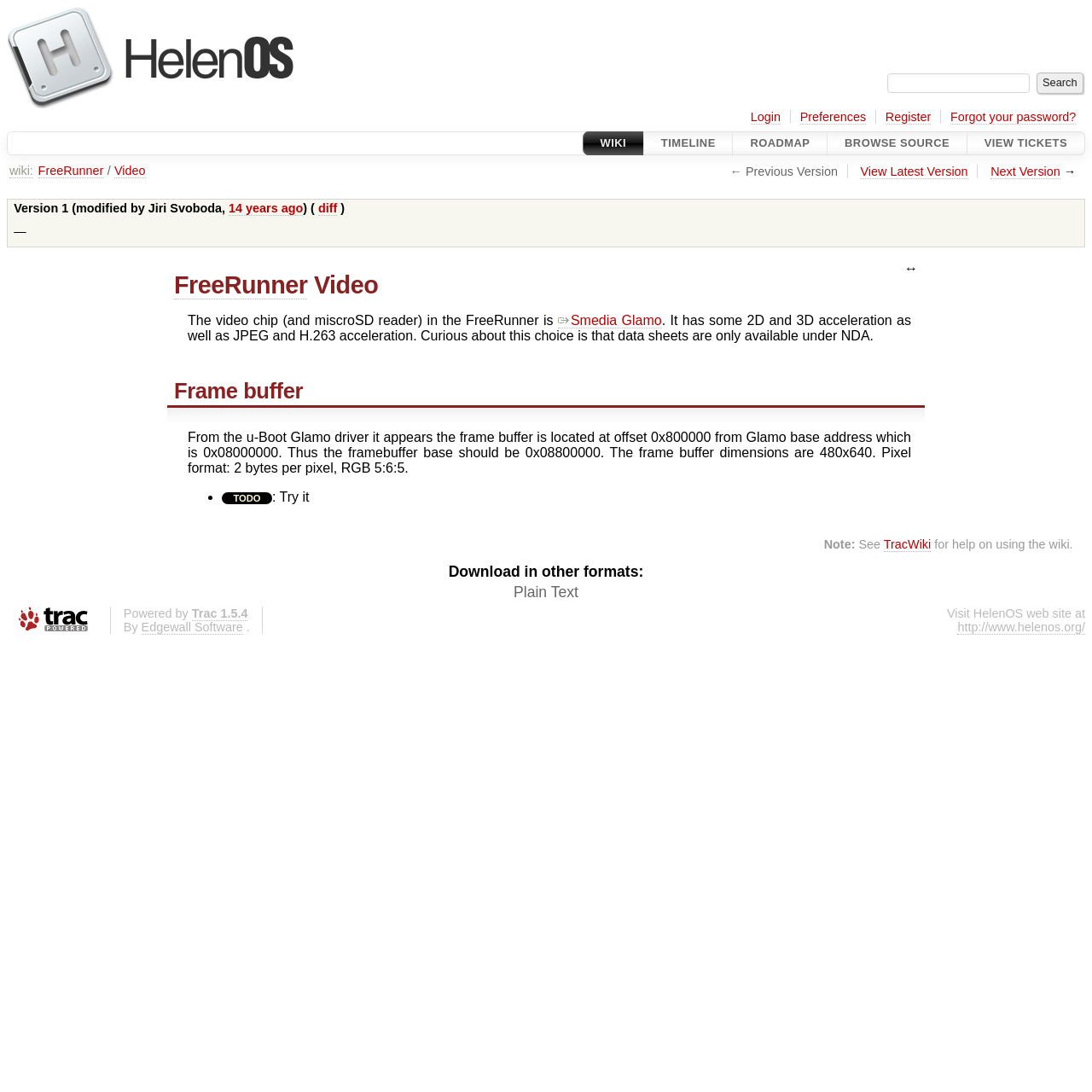Determine the bounding box coordinates of the clickable region to carry out the instruction: "Download in plain text format".

[0.47, 0.535, 0.53, 0.552]